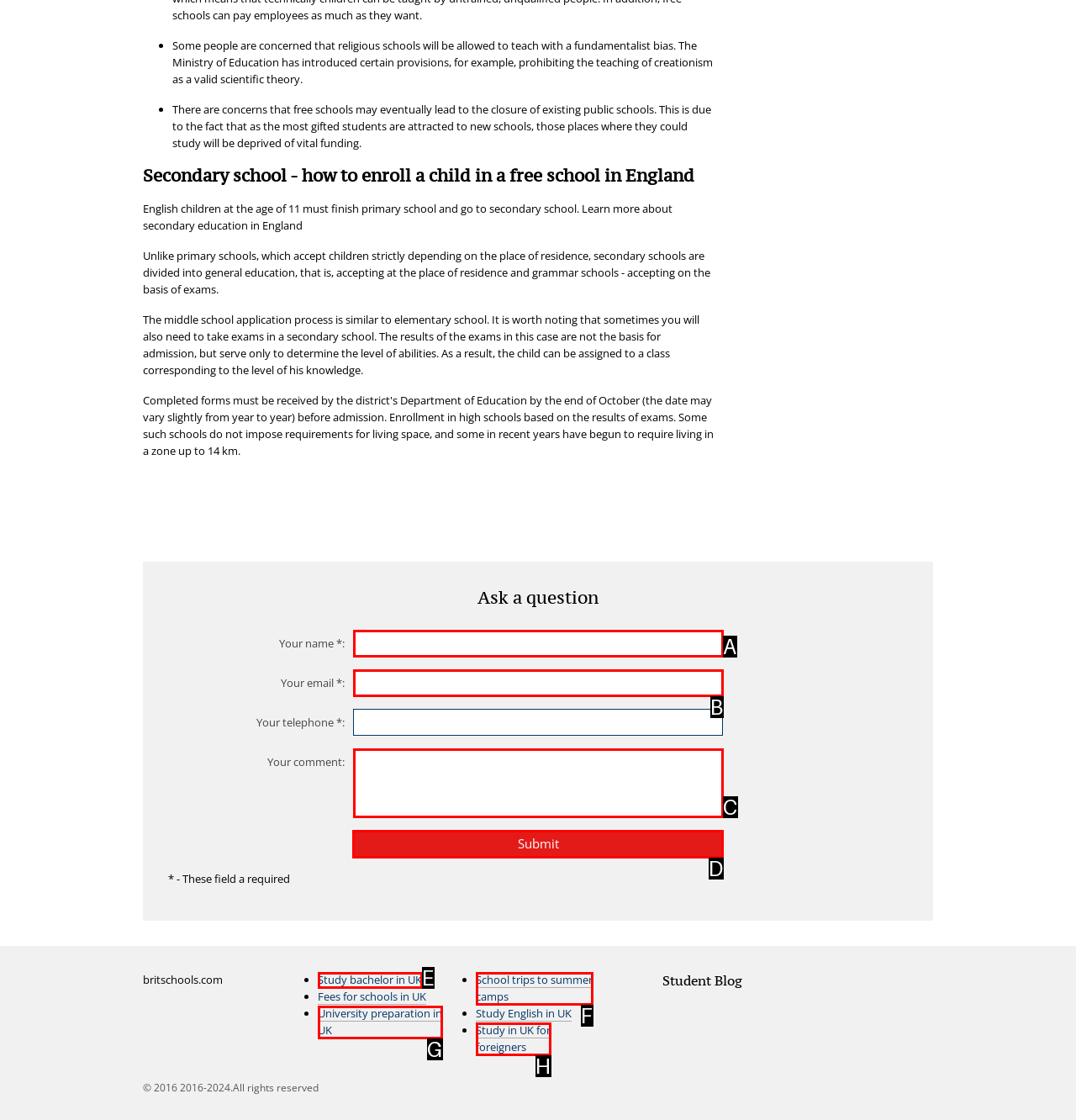Please indicate which HTML element should be clicked to fulfill the following task: Submit your comment. Provide the letter of the selected option.

D